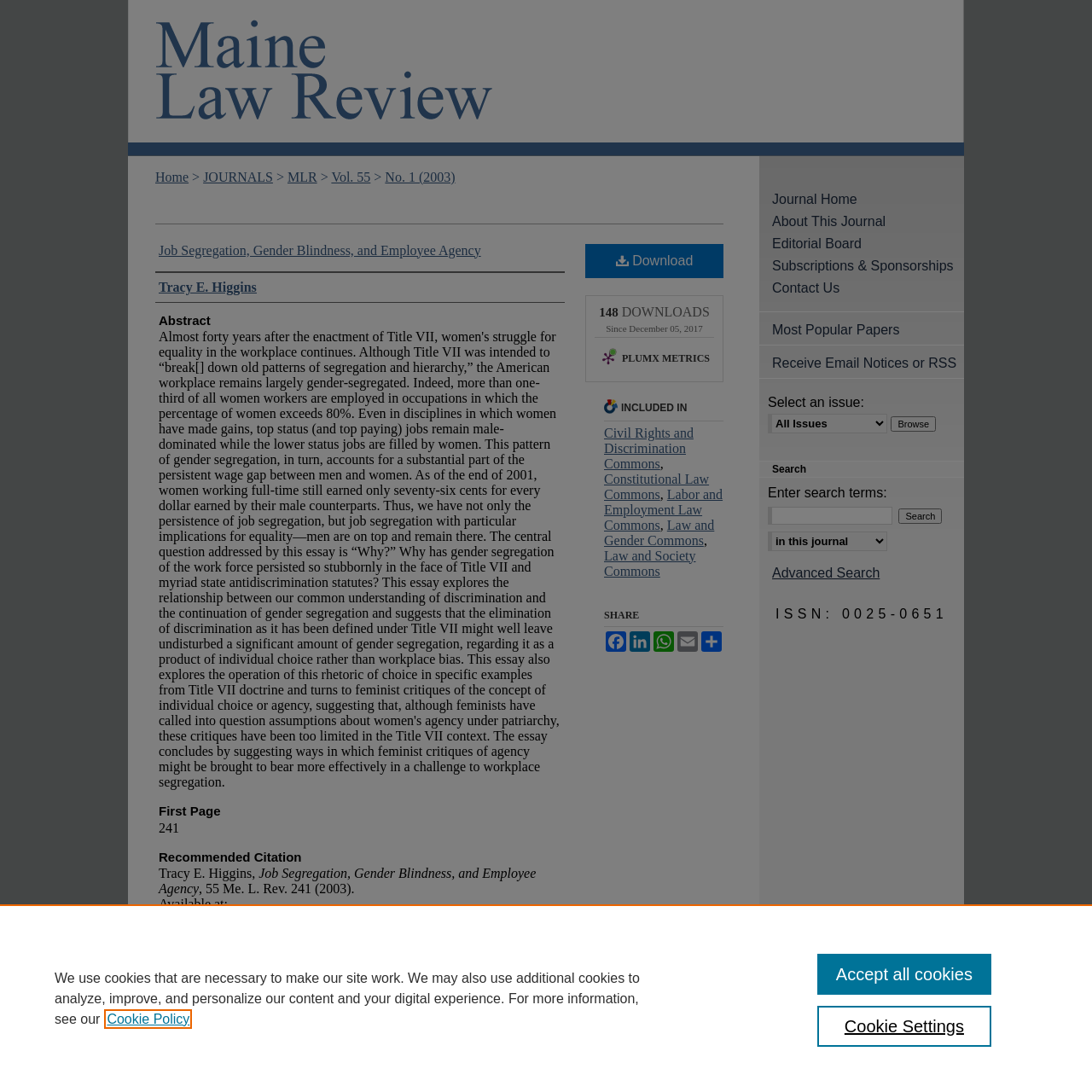Generate a comprehensive description of the webpage.

This webpage appears to be an academic article page from the Maine Law Review. At the top, there is a menu link and a heading that reads "Maine Law Review". Below this, there is a breadcrumb navigation menu that shows the path "Home > JOURNALS > MLR > Vol. 55 > No. 1 (2003)". 

The main content of the page is divided into several sections. The first section has a heading that reads "Job Segregation, Gender Blindness, and Employee Agency" and is followed by a link to the article and the author's name, Tracy E. Higgins. 

Below this, there is an abstract section, followed by a section that displays the article's citation information, including the title, author, journal, volume, and issue number. There is also a link to download the article and a button to view the first page of the article.

On the right side of the page, there is a section that displays the article's metrics, including the number of downloads, and a link to view the article's PlumX metrics. Below this, there is a section that lists the subjects that the article is included in, such as Civil Rights and Discrimination Commons, Constitutional Law Commons, and Labor and Employment Law Commons.

Further down the page, there is a section that allows users to share the article on various social media platforms, including Facebook, LinkedIn, and WhatsApp. 

At the bottom of the page, there are several links to other sections of the journal's website, including the journal's home page, about page, editorial board, and contact information. There is also a search bar that allows users to search for articles, and a link to view the most popular papers.